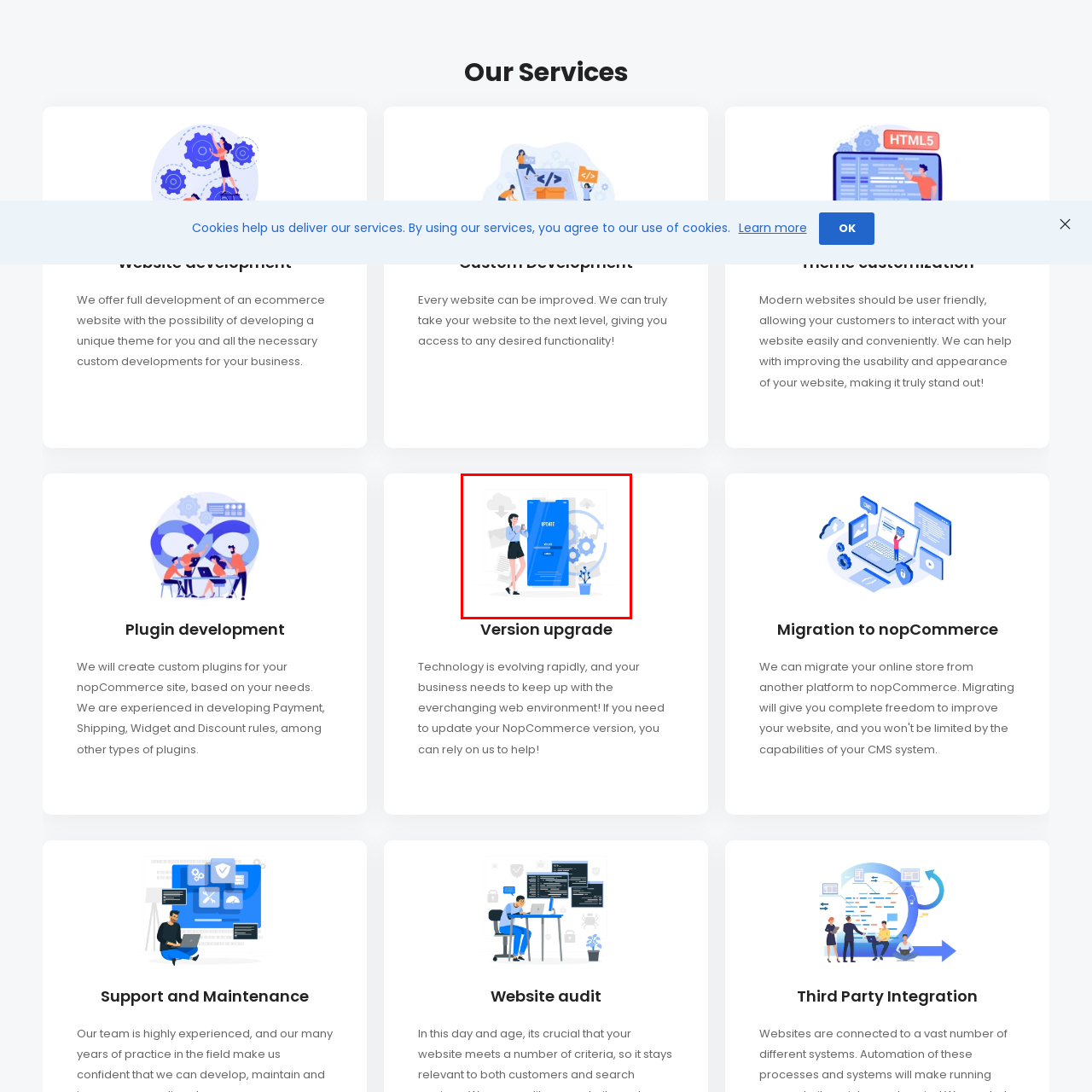Observe the image inside the red bounding box and respond to the question with a single word or phrase:
What is the theme represented by the gear icons and download symbols in the backdrop?

Enhancement and progress